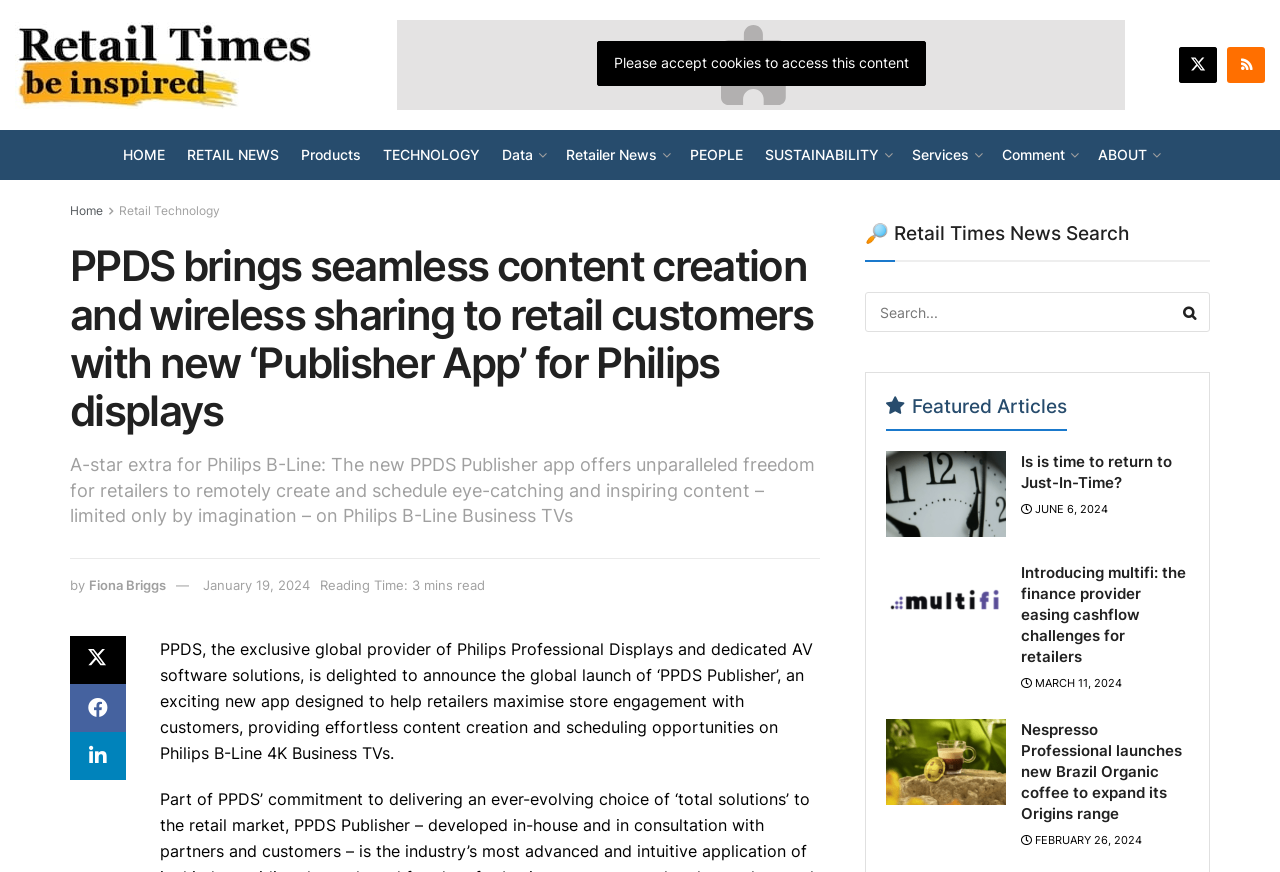What is the type of TVs supported by PPDS Publisher?
Kindly offer a detailed explanation using the data available in the image.

The answer can be found in the StaticText 'PPDS, the exclusive global provider of Philips Professional Displays and dedicated AV software solutions, is delighted to announce the global launch of ‘PPDS Publisher’, an exciting new app designed to help retailers maximise store engagement with customers, providing effortless content creation and scheduling opportunities on Philips B-Line 4K Business TVs.' which mentions that PPDS Publisher is designed for Philips B-Line 4K Business TVs.